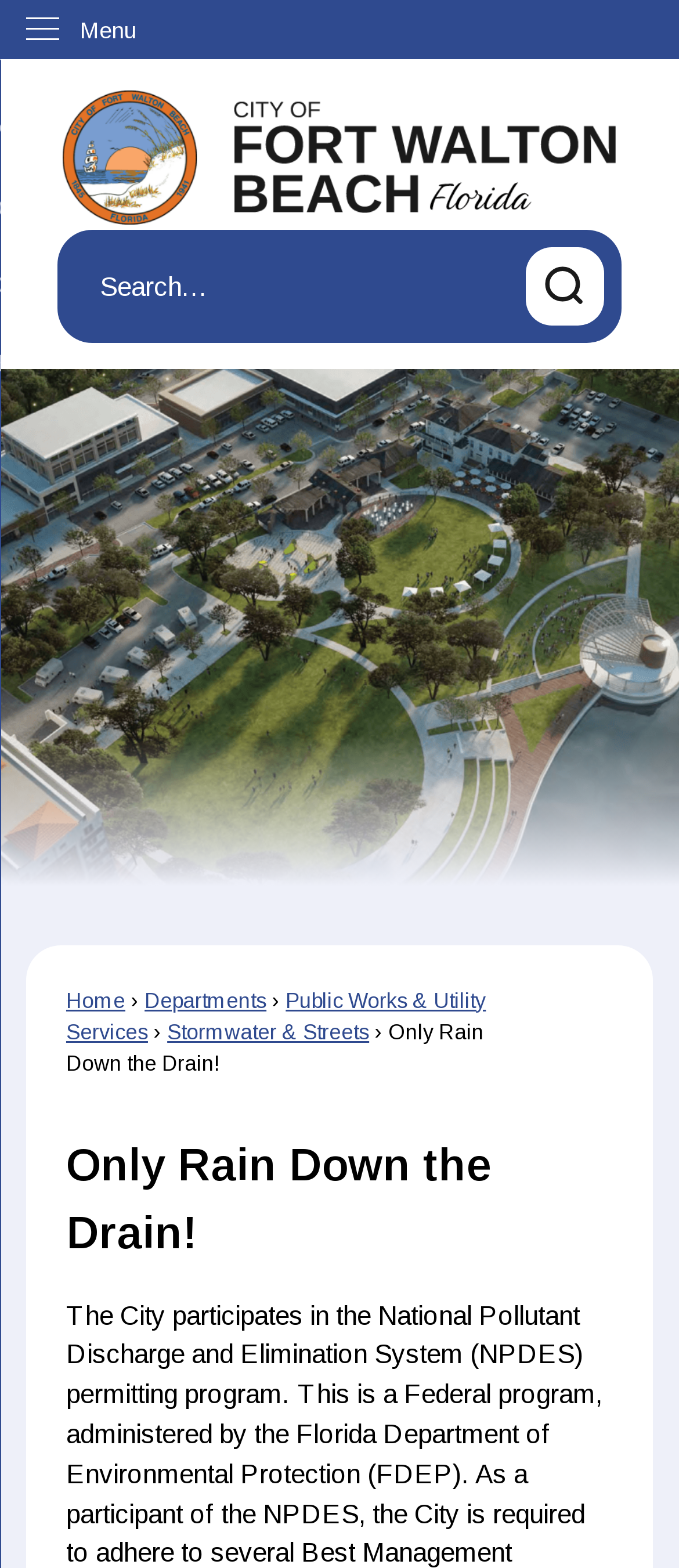What department is 'Stormwater & Streets' part of?
Using the details shown in the screenshot, provide a comprehensive answer to the question.

I noticed that 'Stormwater & Streets' is a link next to 'Public Works & Utility Services', which implies that it is a department under Public Works & Utility Services.